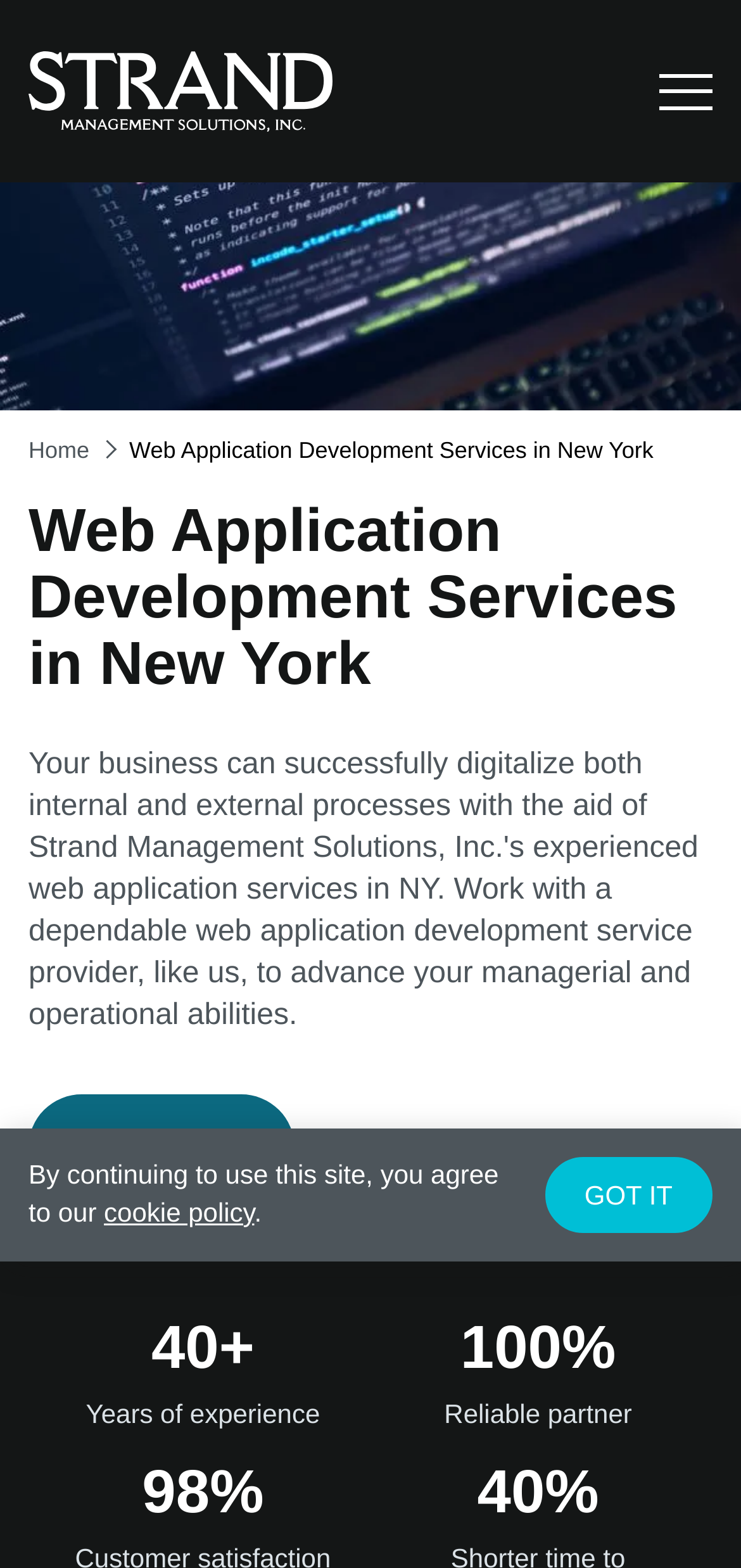Please find and provide the title of the webpage.

Web Application Development Services in New York